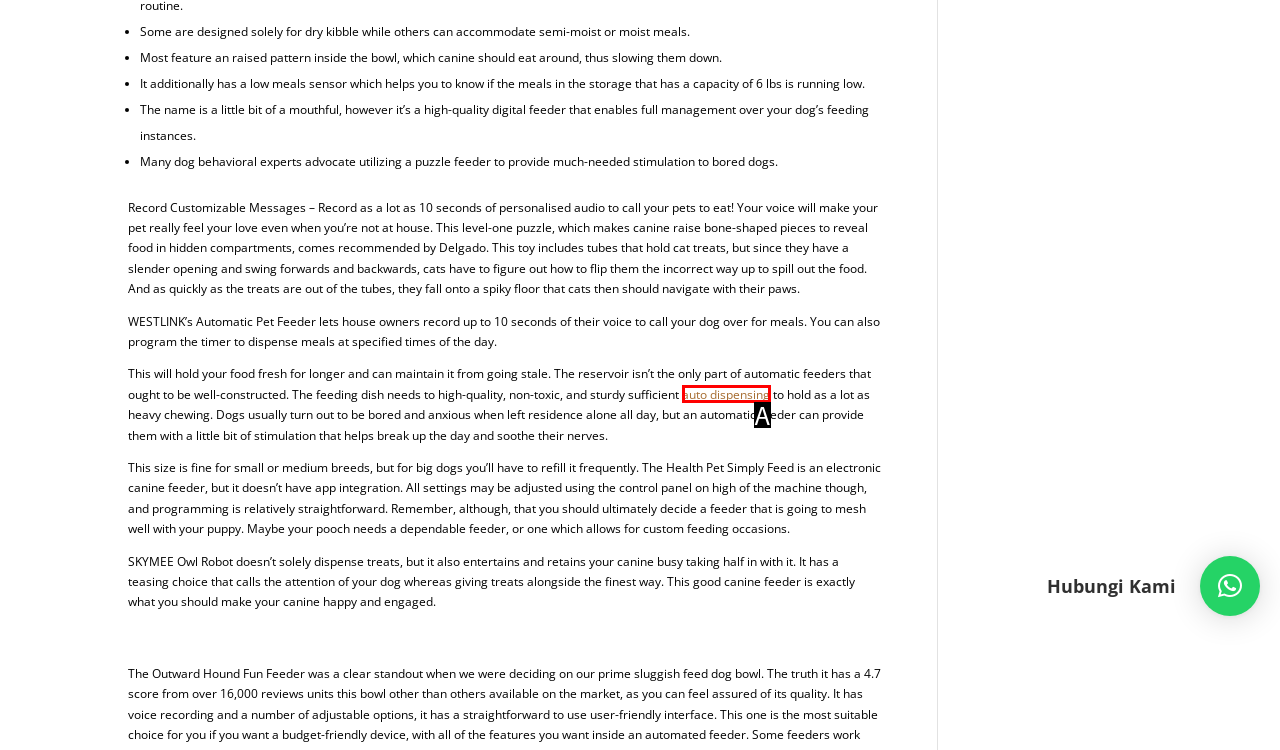Using the provided description: auto dispensing, select the most fitting option and return its letter directly from the choices.

A